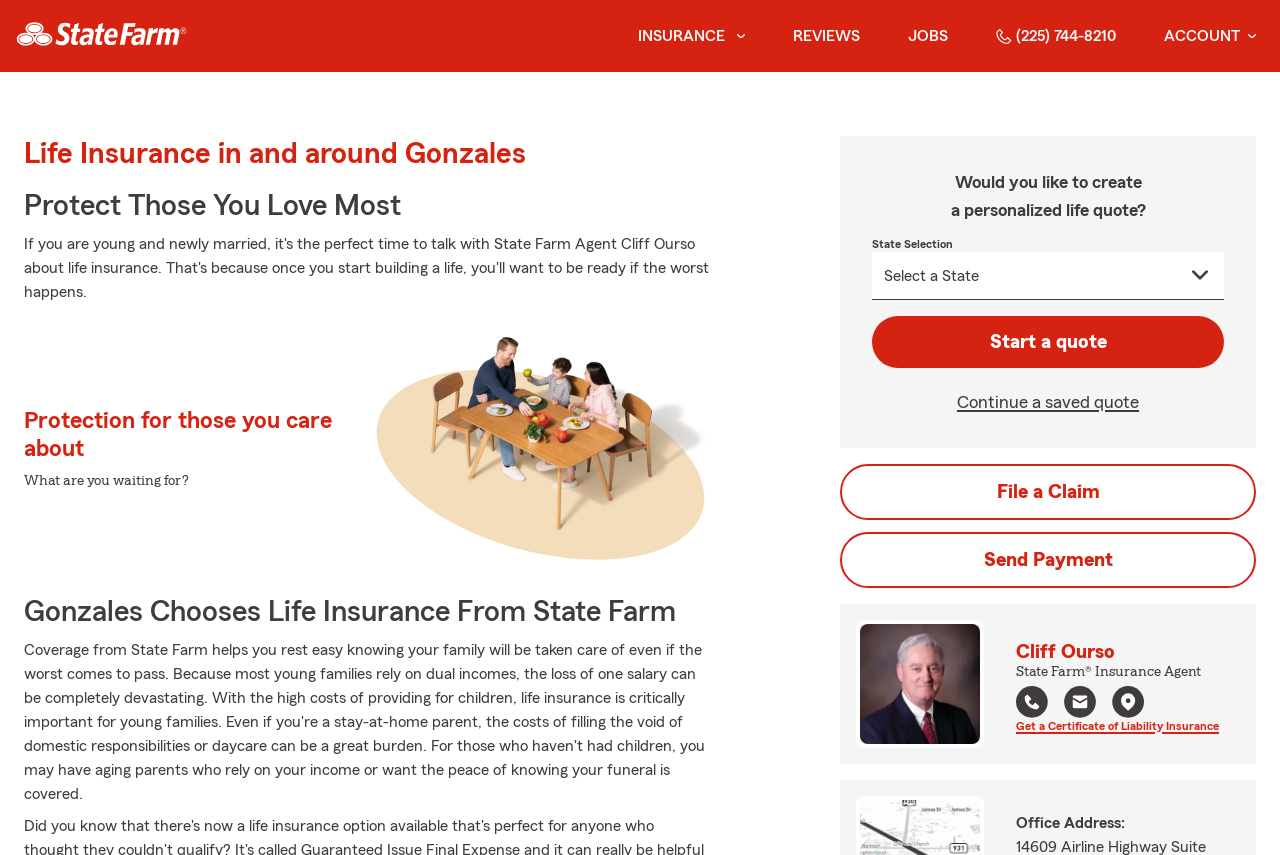Indicate the bounding box coordinates of the clickable region to achieve the following instruction: "Get a life insurance quote."

[0.681, 0.37, 0.956, 0.43]